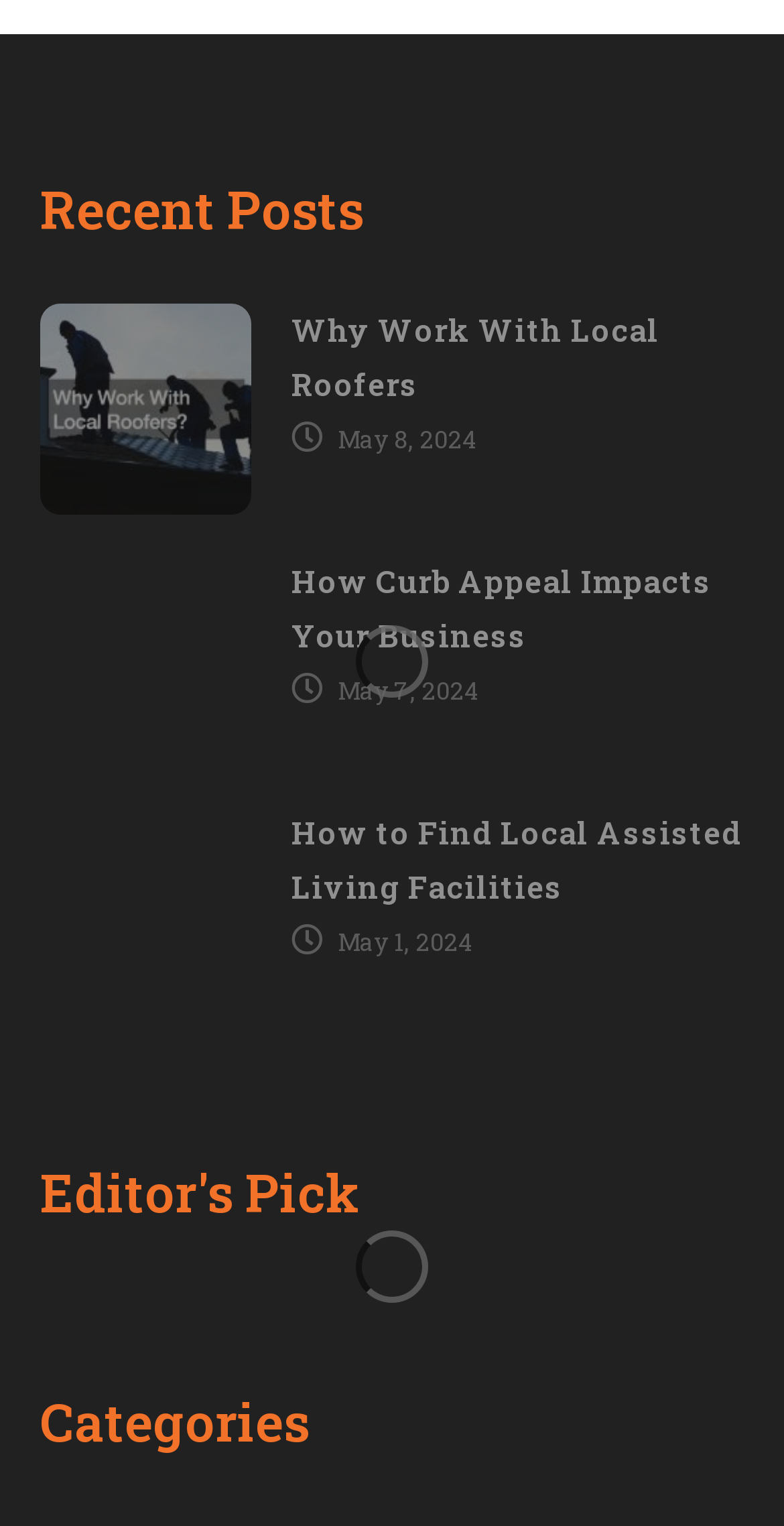Determine the bounding box coordinates for the element that should be clicked to follow this instruction: "View recent posts". The coordinates should be given as four float numbers between 0 and 1, in the format [left, top, right, bottom].

[0.051, 0.115, 0.949, 0.16]